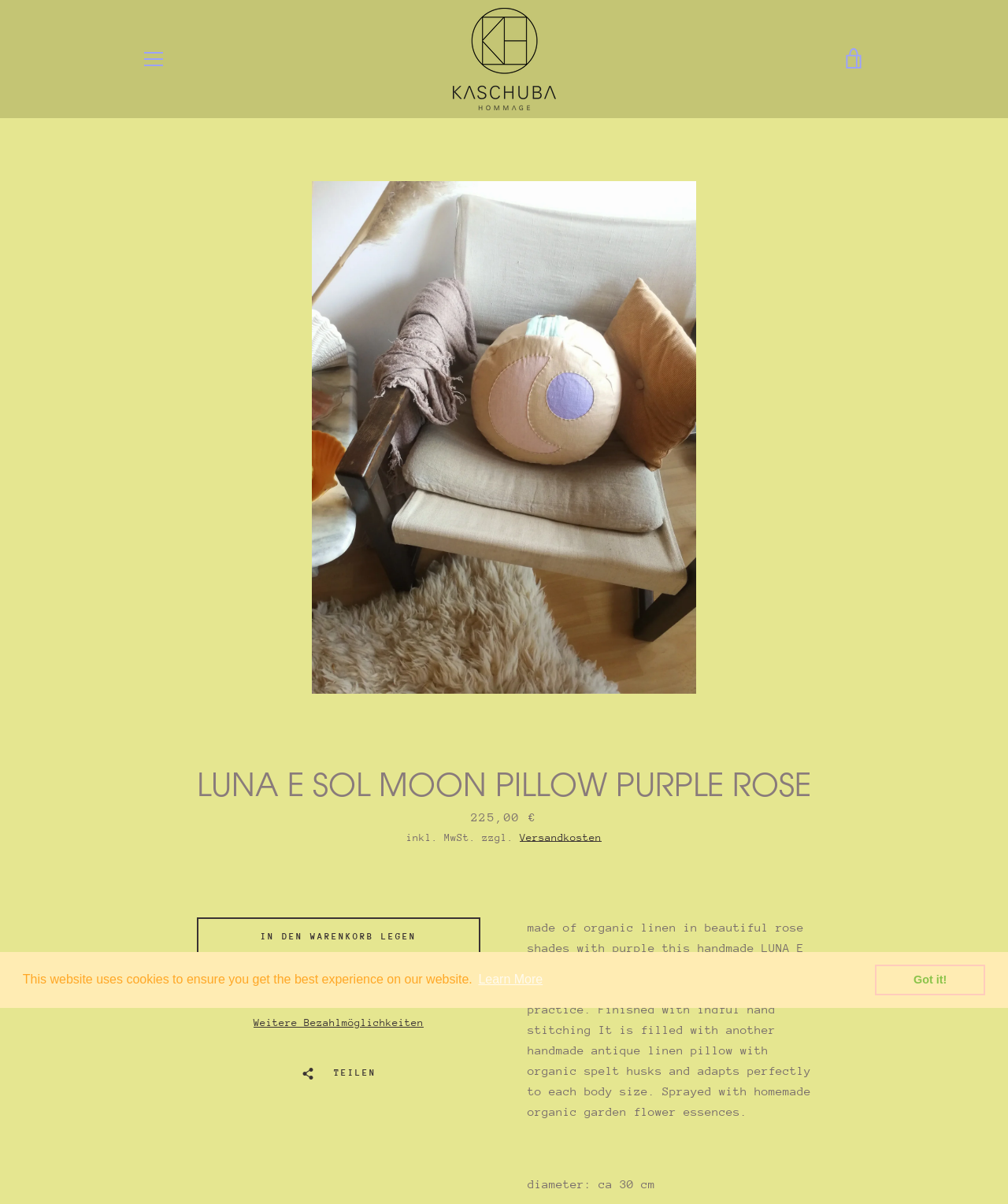What is the diameter of the LUNA E SOL MOON PILLOW?
Please answer the question as detailed as possible.

I found the diameter of the LUNA E SOL MOON PILLOW by looking at the paragraph section where the product description is written. In this section, I found a StaticText element with the text 'diameter: ca 30 cm' which provides the diameter of the product.